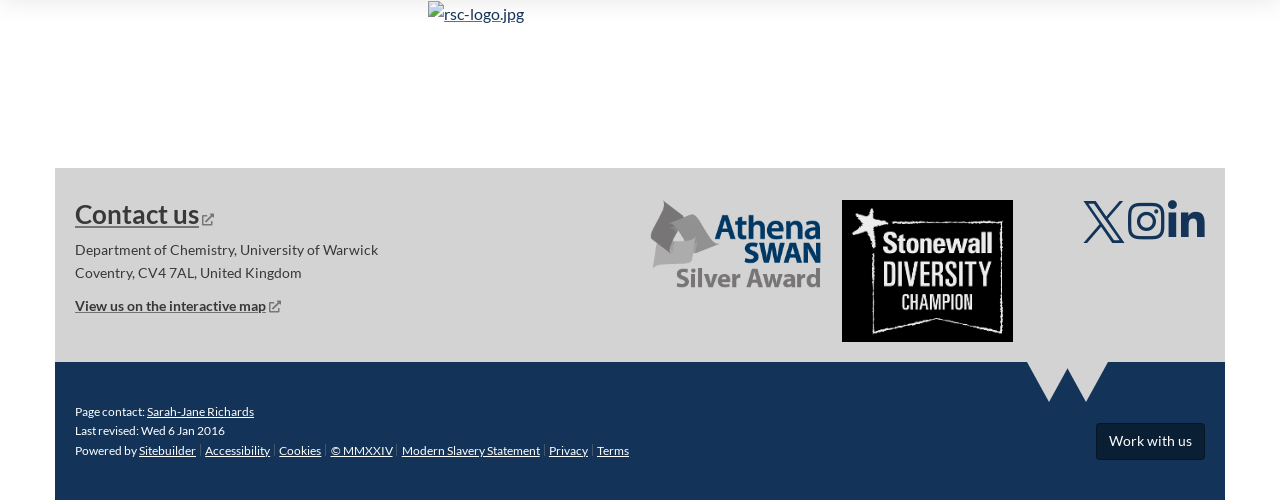Provide a short answer to the following question with just one word or phrase: What is the address of the university?

Coventry, CV4 7AL, United Kingdom